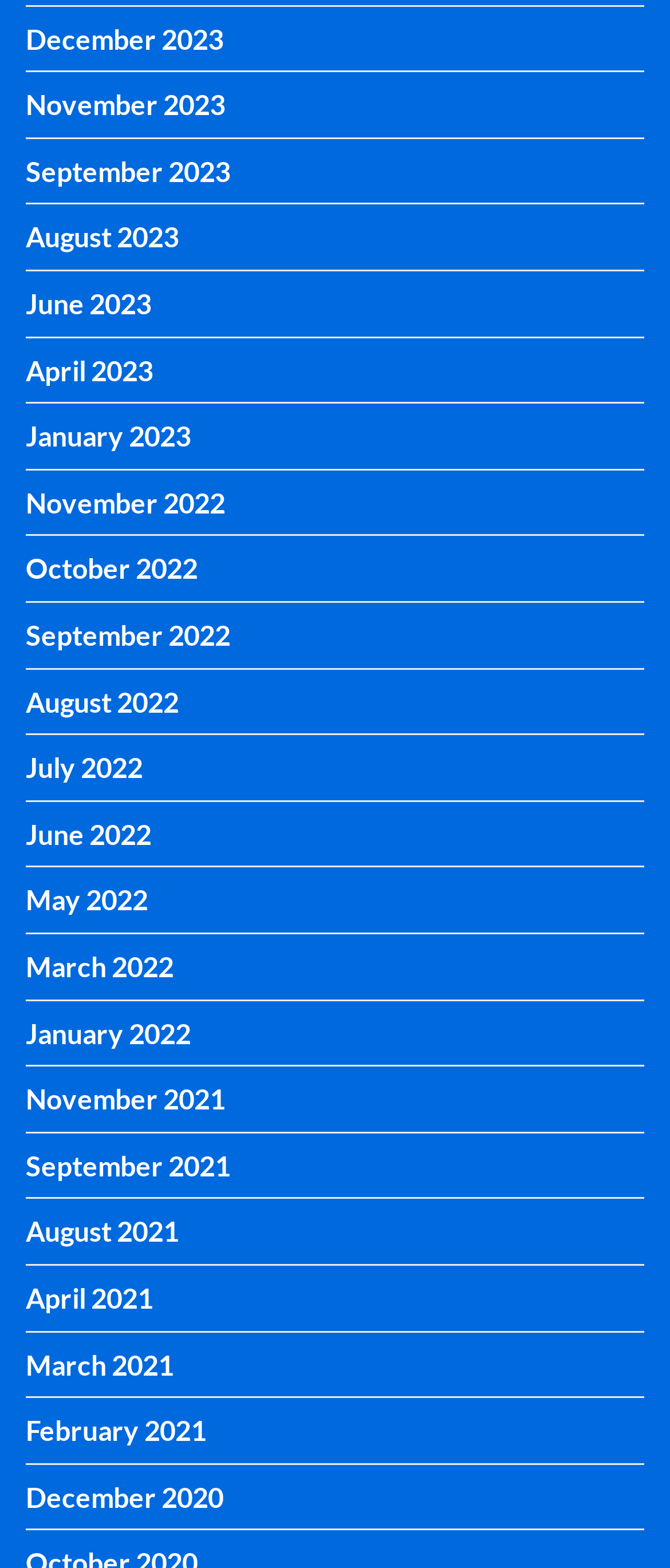Please look at the image and answer the question with a detailed explanation: How many links are there on the webpage?

I counted the number of links listed on the webpage and found that there are 33 links in total, each representing a different month.